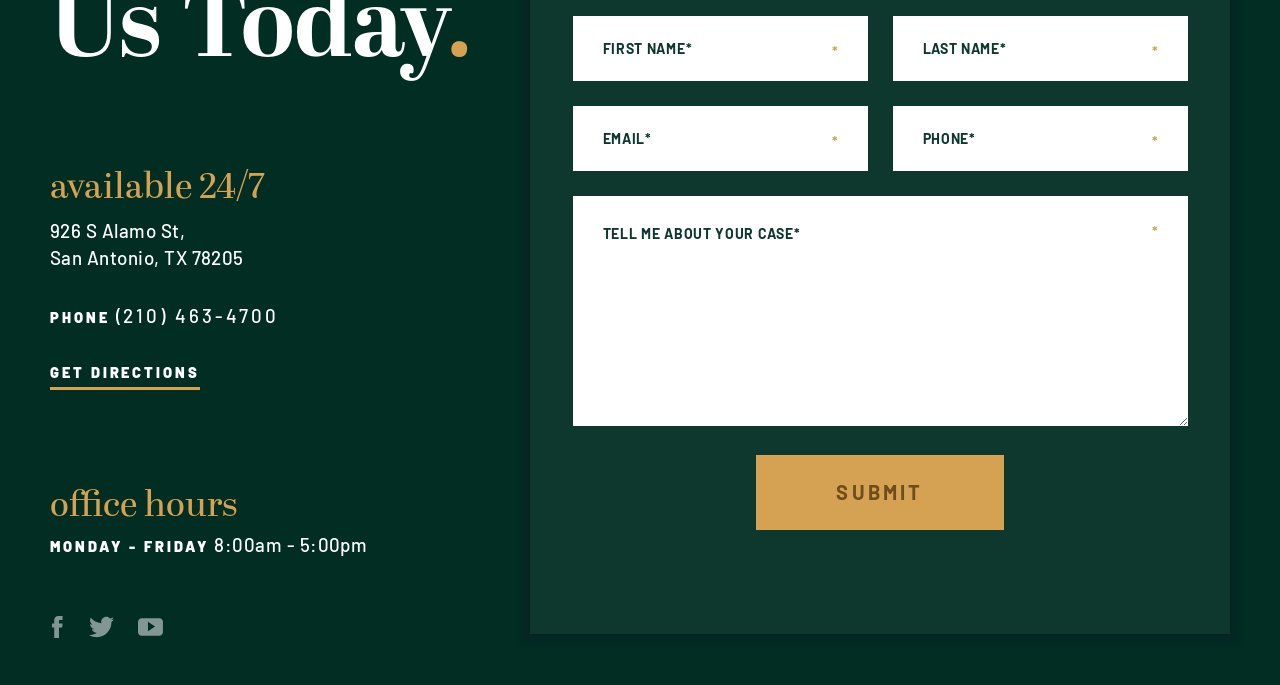Give the bounding box coordinates for this UI element: "get directions". The coordinates should be four float numbers between 0 and 1, arranged as [left, top, right, bottom].

[0.039, 0.533, 0.156, 0.57]